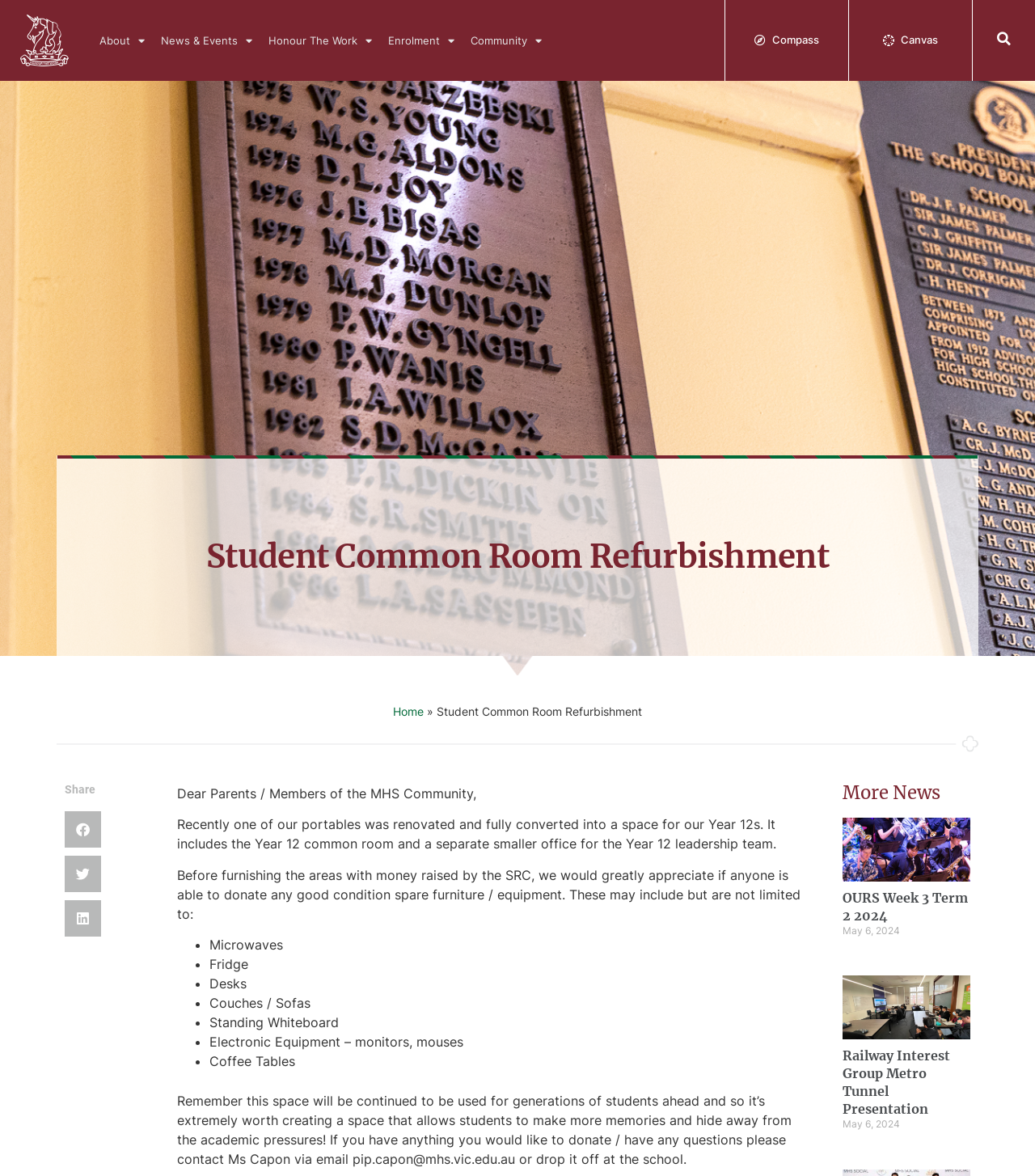Answer succinctly with a single word or phrase:
What is the purpose of the refurbished portable?

Year 12 common room